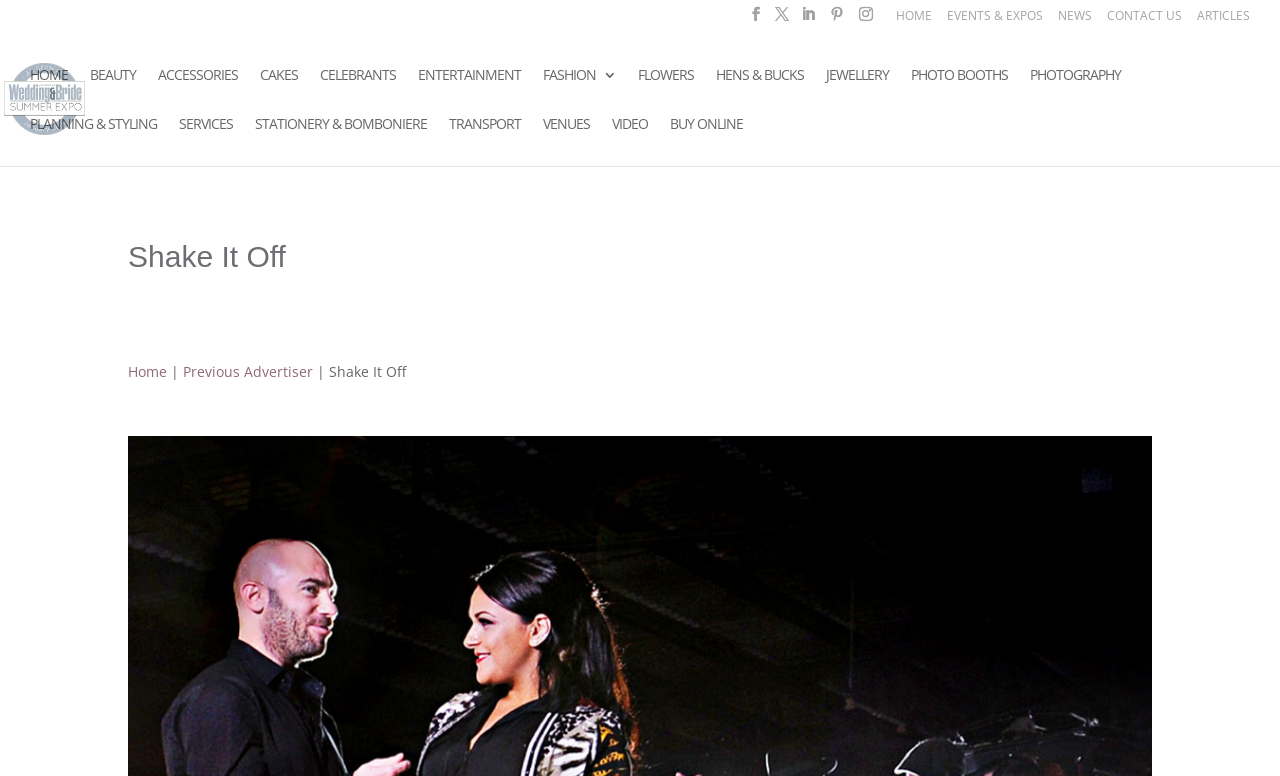Indicate the bounding box coordinates of the clickable region to achieve the following instruction: "Explore BEAUTY."

[0.07, 0.087, 0.106, 0.15]